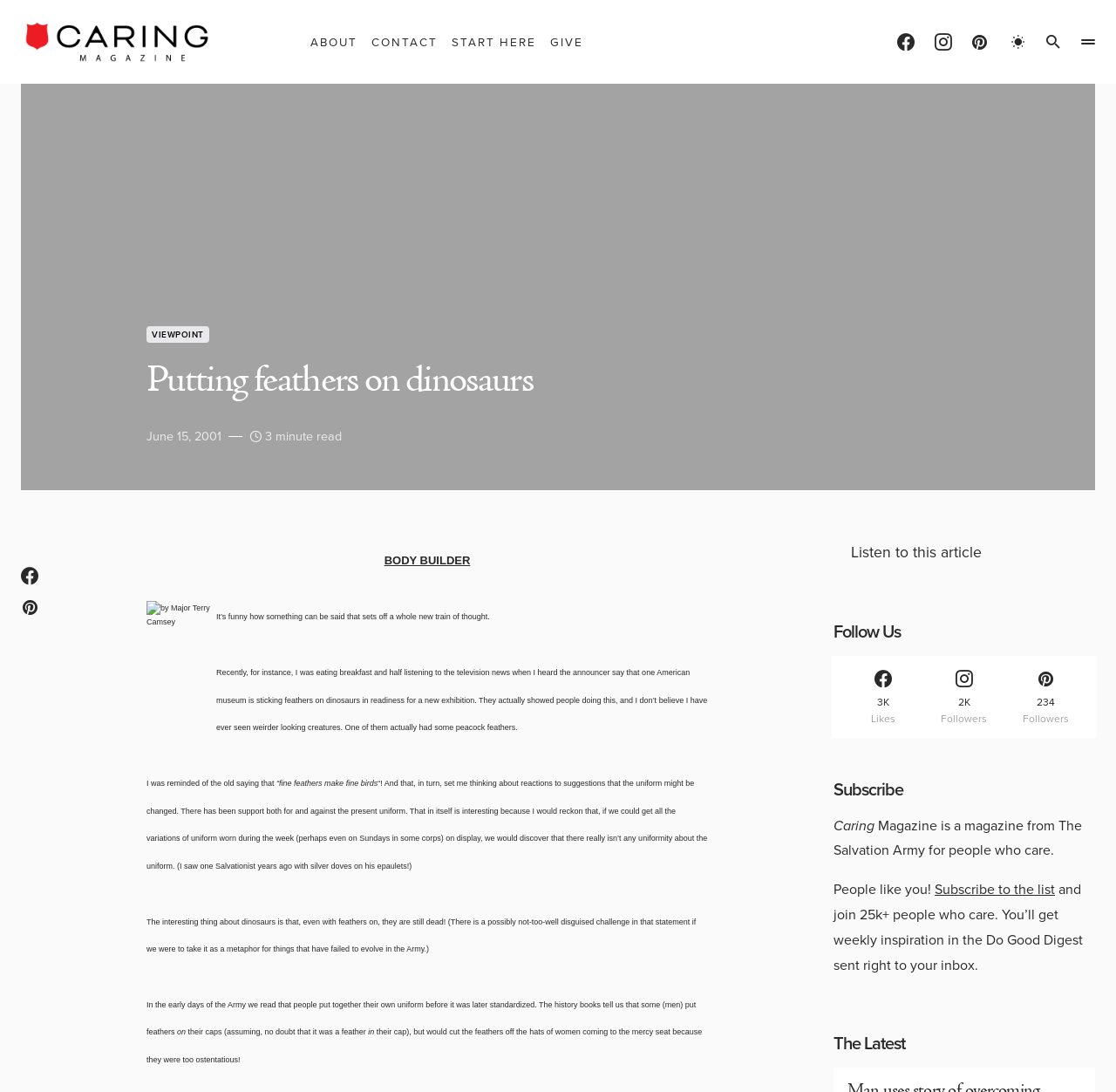Give a concise answer using only one word or phrase for this question:
What is the purpose of the 'Subscribe' section?

To subscribe to the magazine